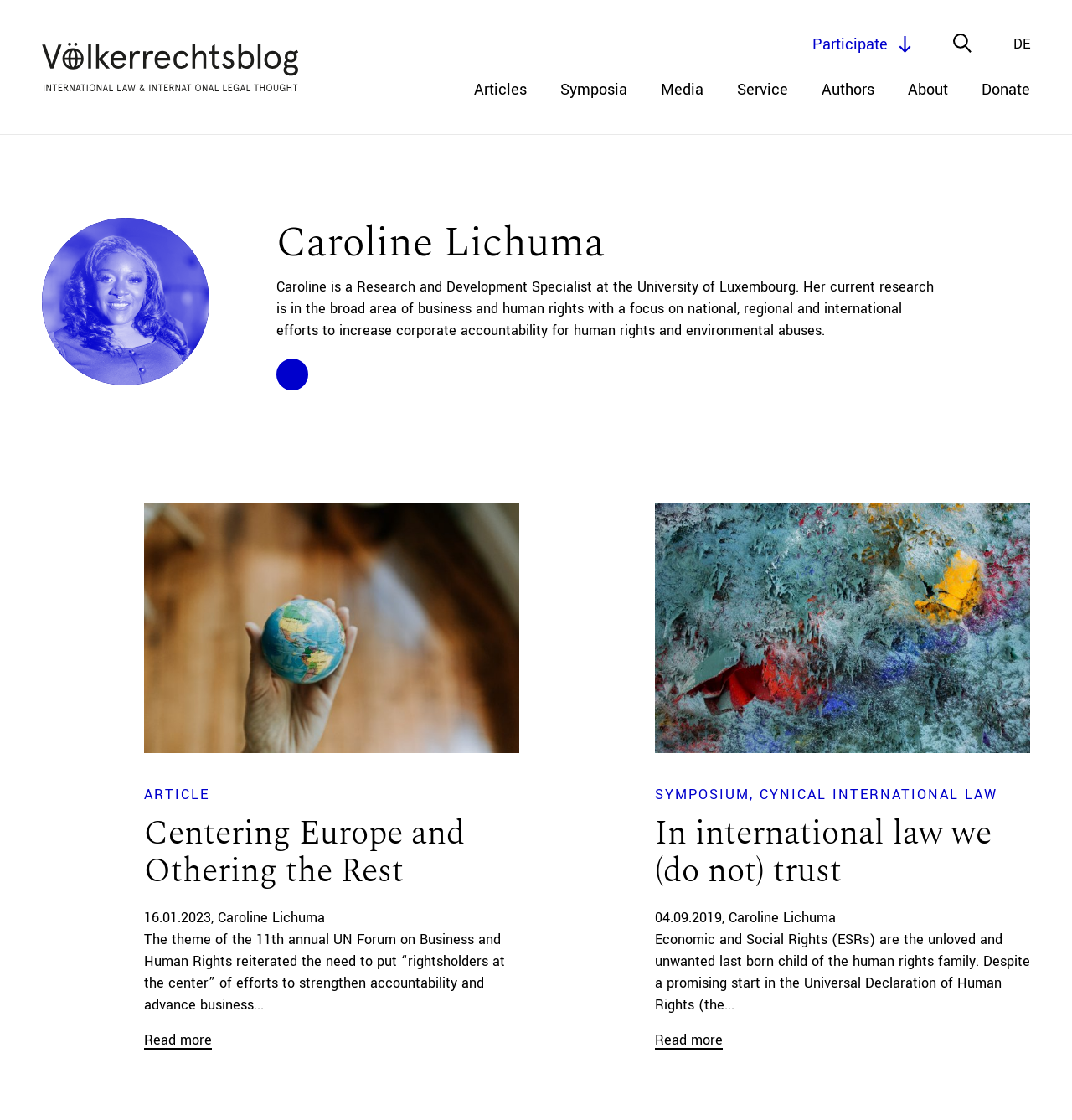Please identify the bounding box coordinates of the area that needs to be clicked to follow this instruction: "Click on the 'Authors' link".

[0.766, 0.07, 0.816, 0.09]